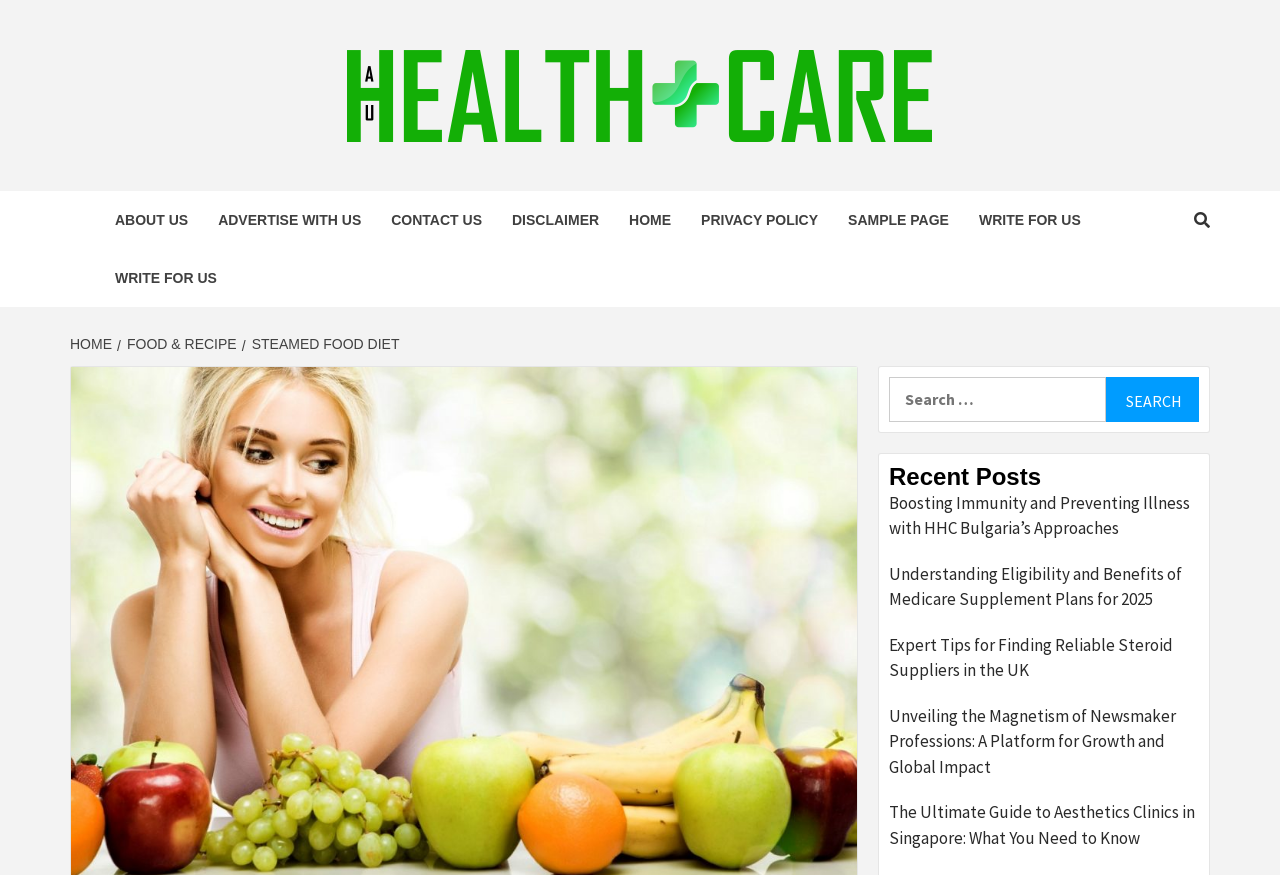Please specify the bounding box coordinates of the region to click in order to perform the following instruction: "search for something".

[0.695, 0.431, 0.937, 0.483]